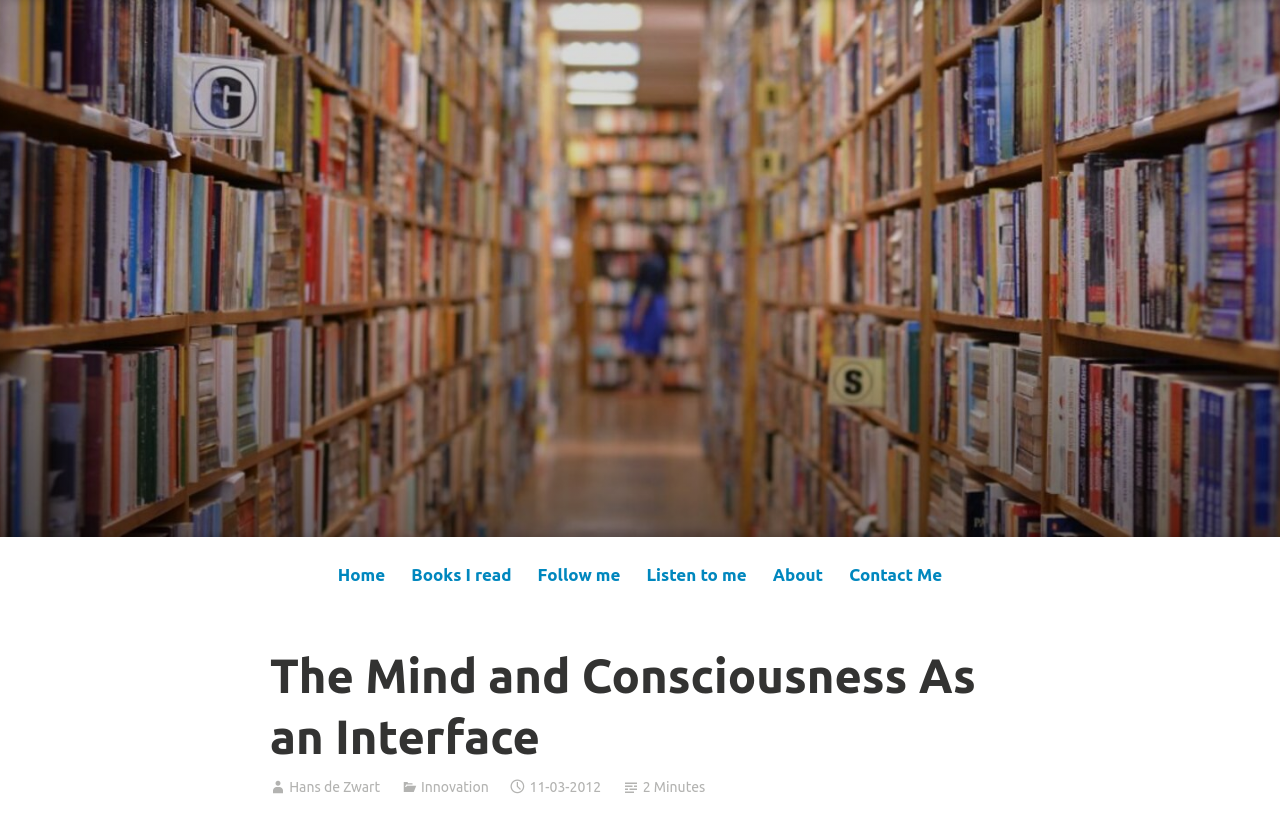Create a full and detailed caption for the entire webpage.

The webpage is titled "The Mind and Consciousness As an Interface – Medium Massage". At the top-left corner, there is a link to "Medium Massage" and a static text "Writings by Hans de Zwart" positioned closely together. 

Below these elements, there is a row of links, including "Home", "Books I read", "Follow me", "Listen to me", "About", and "Contact Me", which are evenly spaced and aligned horizontally. 

Further down, there is a header section with a heading "The Mind and Consciousness As an Interface" that spans almost the entire width of the page. 

Underneath the header, there are several elements, including a link to "Hans de Zwart", a link to "Innovation", a time element displaying the date "11-03-2012", and a static text "2 Minutes". These elements are positioned in a horizontal row, with the link to "Hans de Zwart" on the left and the static text "2 Minutes" on the right.